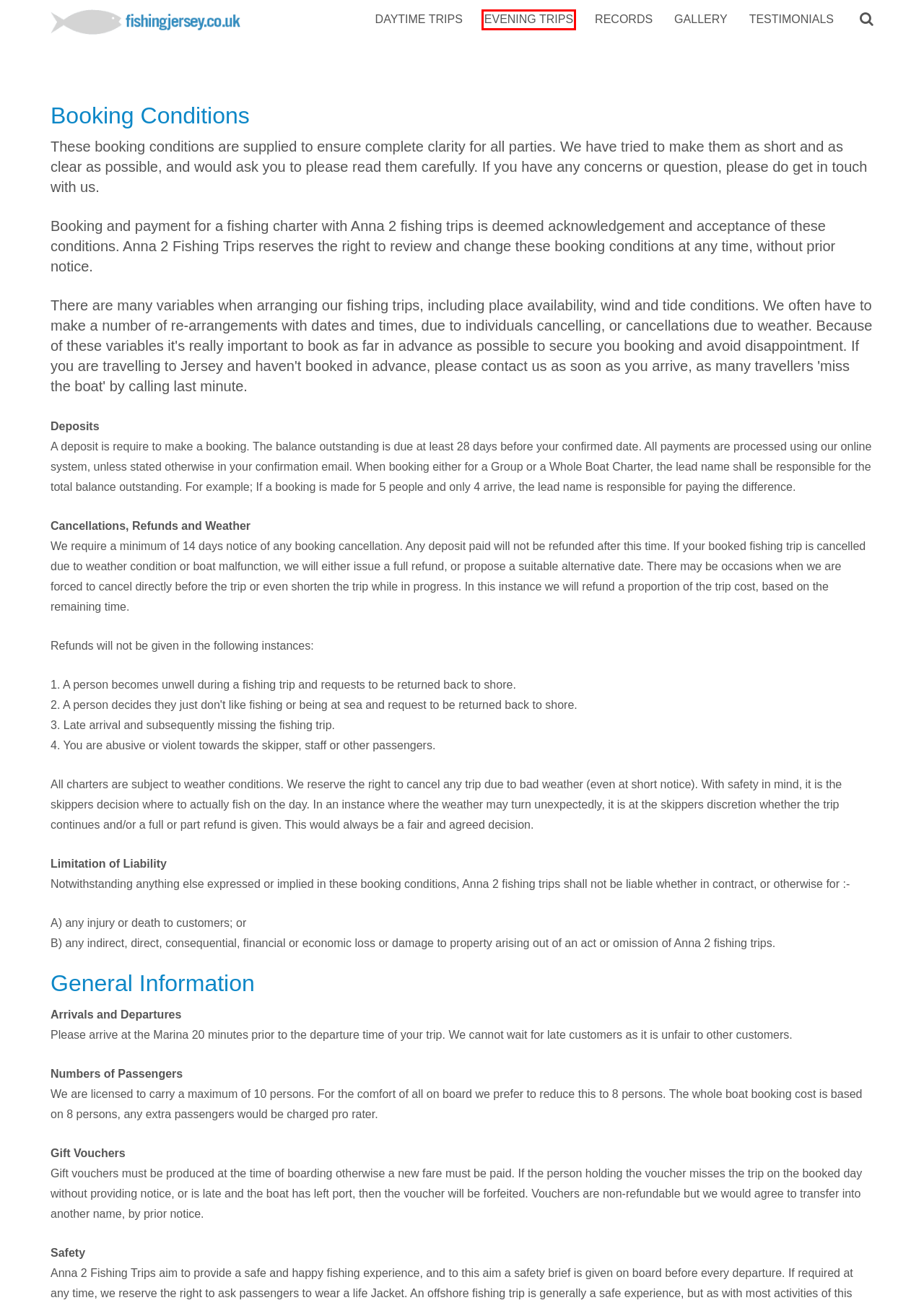You are presented with a screenshot of a webpage containing a red bounding box around a particular UI element. Select the best webpage description that matches the new webpage after clicking the element within the bounding box. Here are the candidates:
A. Is It Vivid | Home
B. About :: Fishing Jersey
C. Daytime Trips :: Fishing Jersey
D. Evening Trips :: Fishing Jersey
E. Photos 2019 :: Fishing Jersey
F. Location :: Fishing Jersey
G. Travel & Hotels :: Fishing Jersey
H. Testimonials :: Fishing Jersey

D